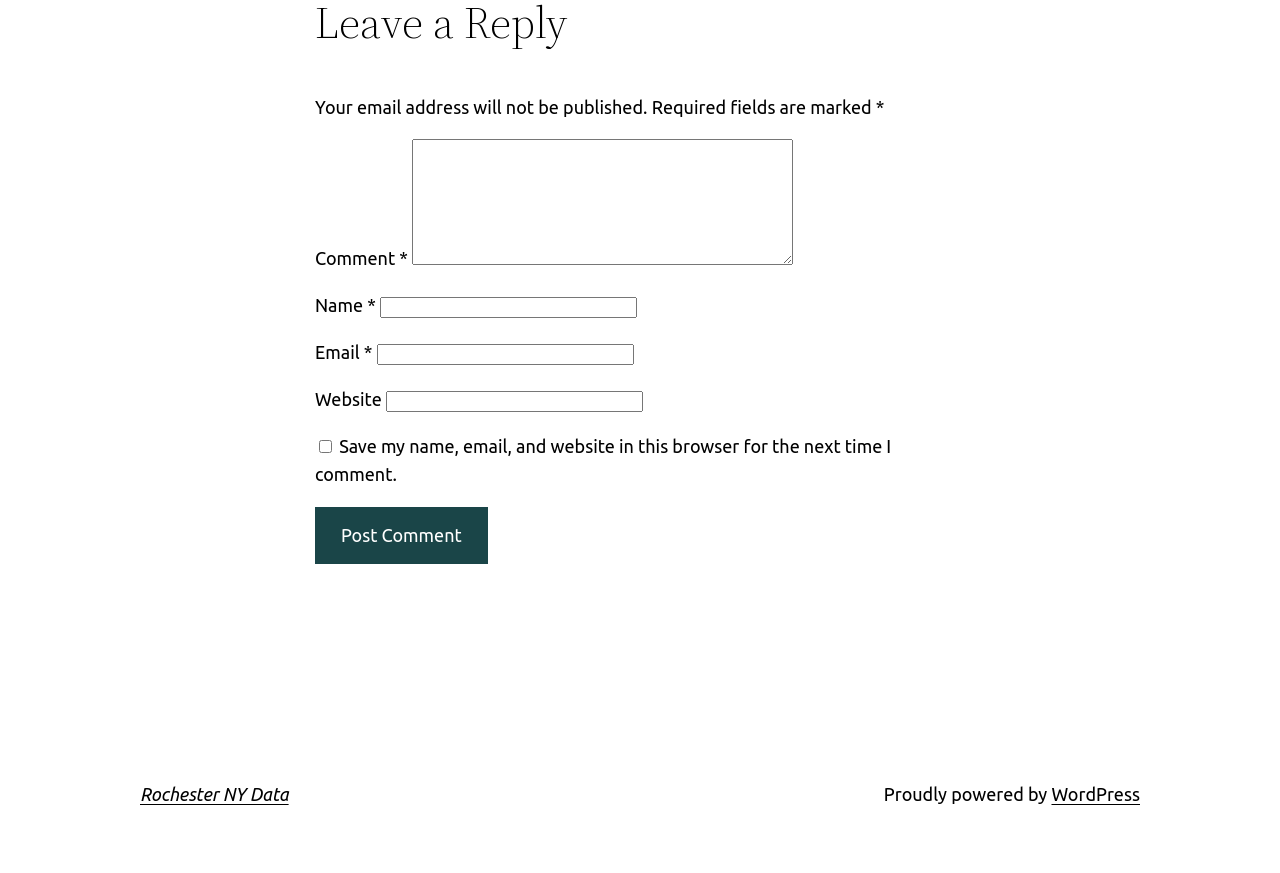What is the label of the checkbox?
From the screenshot, supply a one-word or short-phrase answer.

Save my name, email, and website in this browser for the next time I comment.